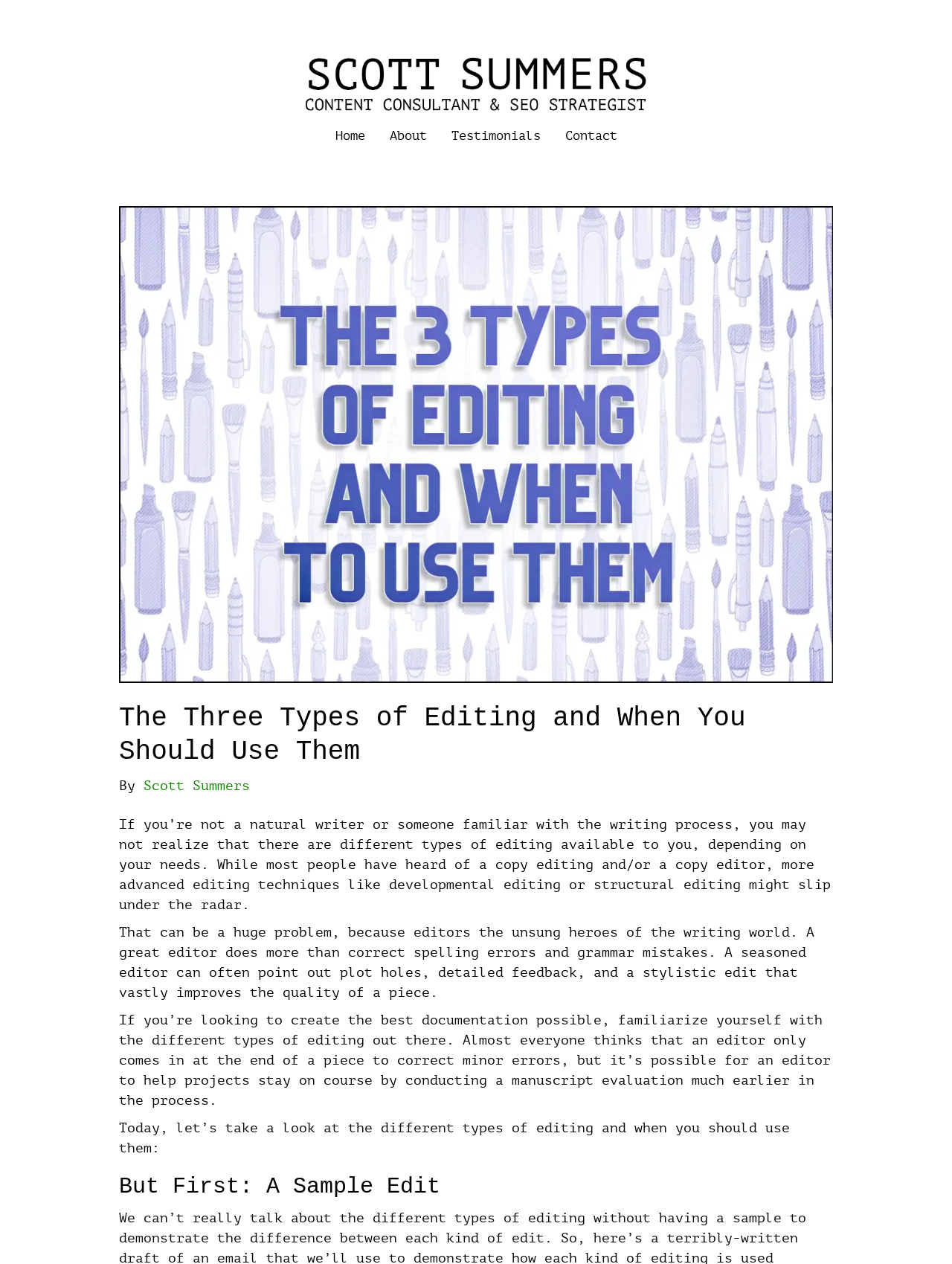What is the topic of the section that comes after 'But First: A Sample Edit'?
Refer to the image and give a detailed answer to the question.

The section 'But First: A Sample Edit' is followed by a section that discusses the different types of editing, as indicated by the heading 'Today, let’s take a look at the different types of editing and when you should use them:'.